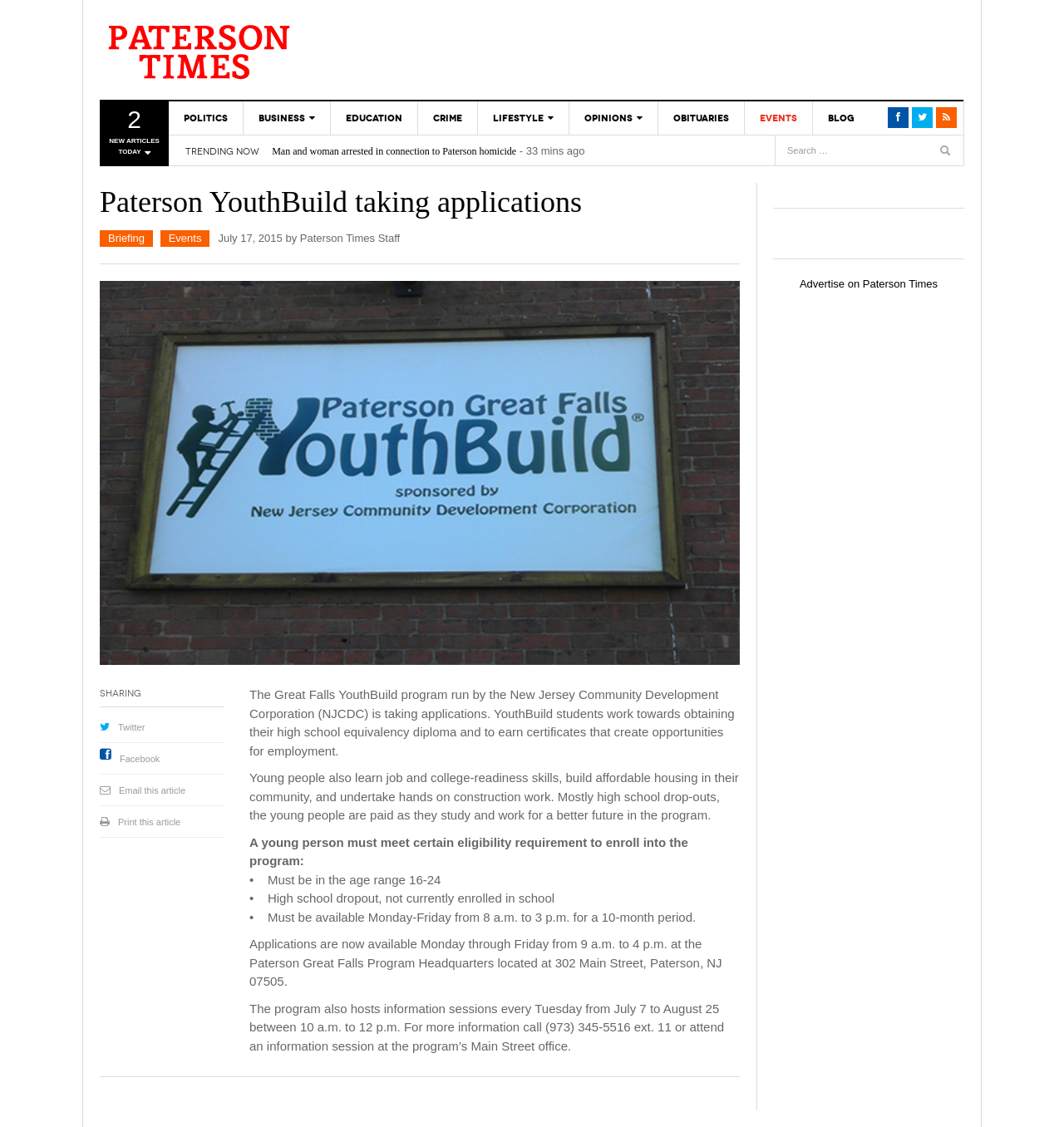What is the purpose of the YouthBuild program?
Make sure to answer the question with a detailed and comprehensive explanation.

Based on the webpage content, the YouthBuild program aims to help students work towards obtaining their high school equivalency diploma and to earn certificates that create opportunities for employment.